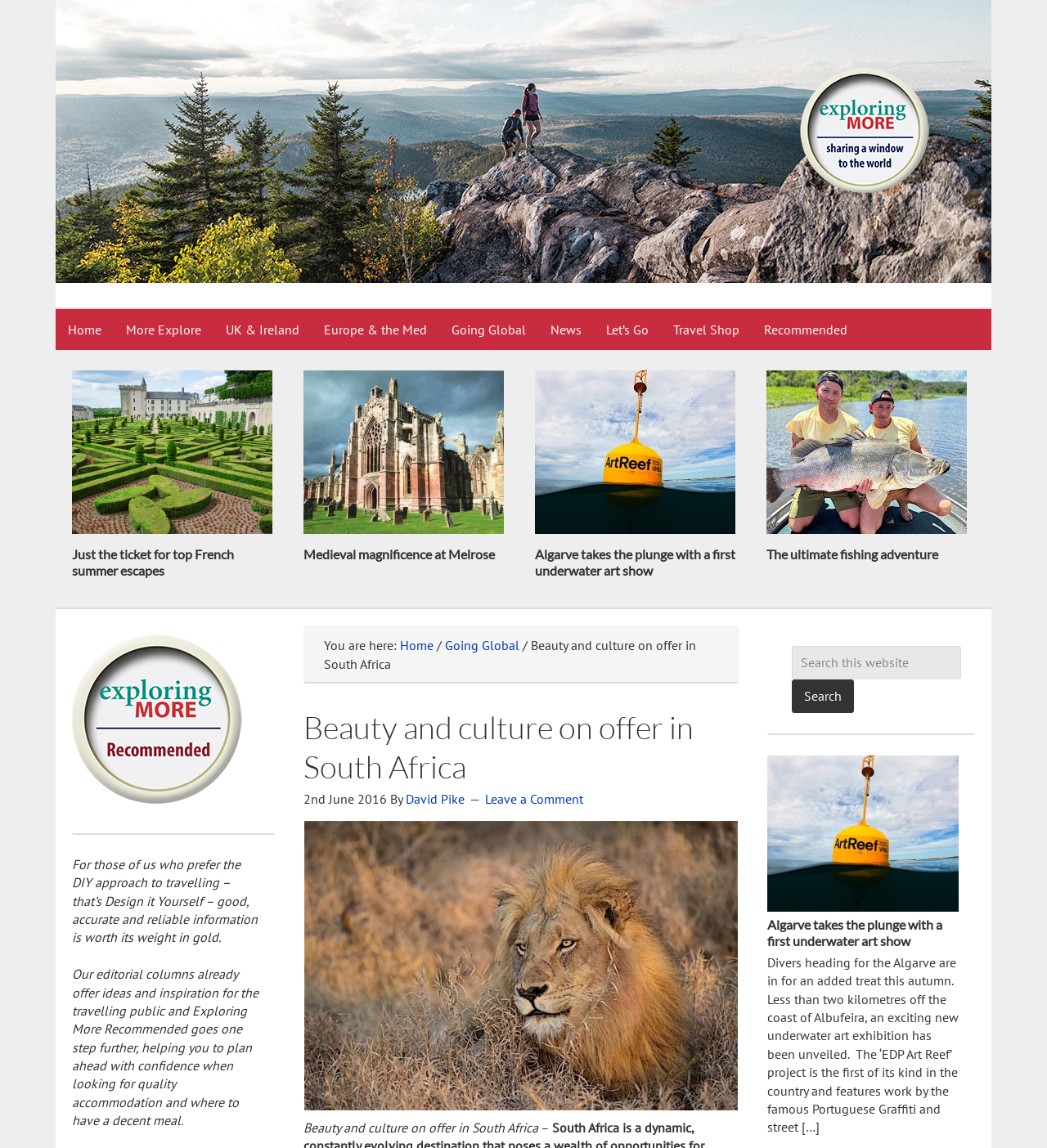Please locate the bounding box coordinates of the element that should be clicked to achieve the given instruction: "Click on the 'Leave a Comment' link".

[0.463, 0.689, 0.557, 0.703]